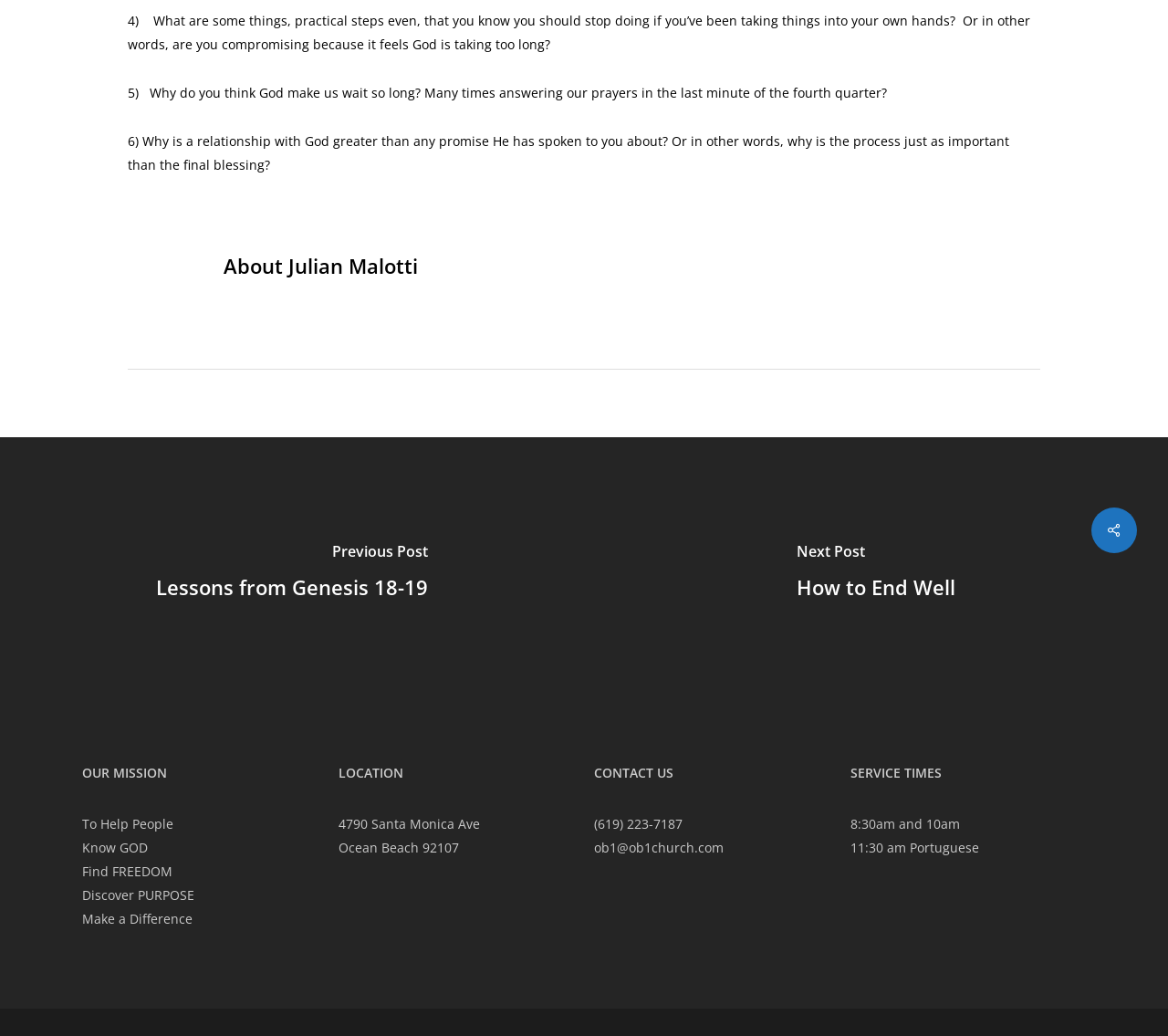Please specify the bounding box coordinates in the format (top-left x, top-left y, bottom-right x, bottom-right y), with values ranging from 0 to 1. Identify the bounding box for the UI component described as follows: ob1@ob1church.com

[0.509, 0.81, 0.62, 0.826]